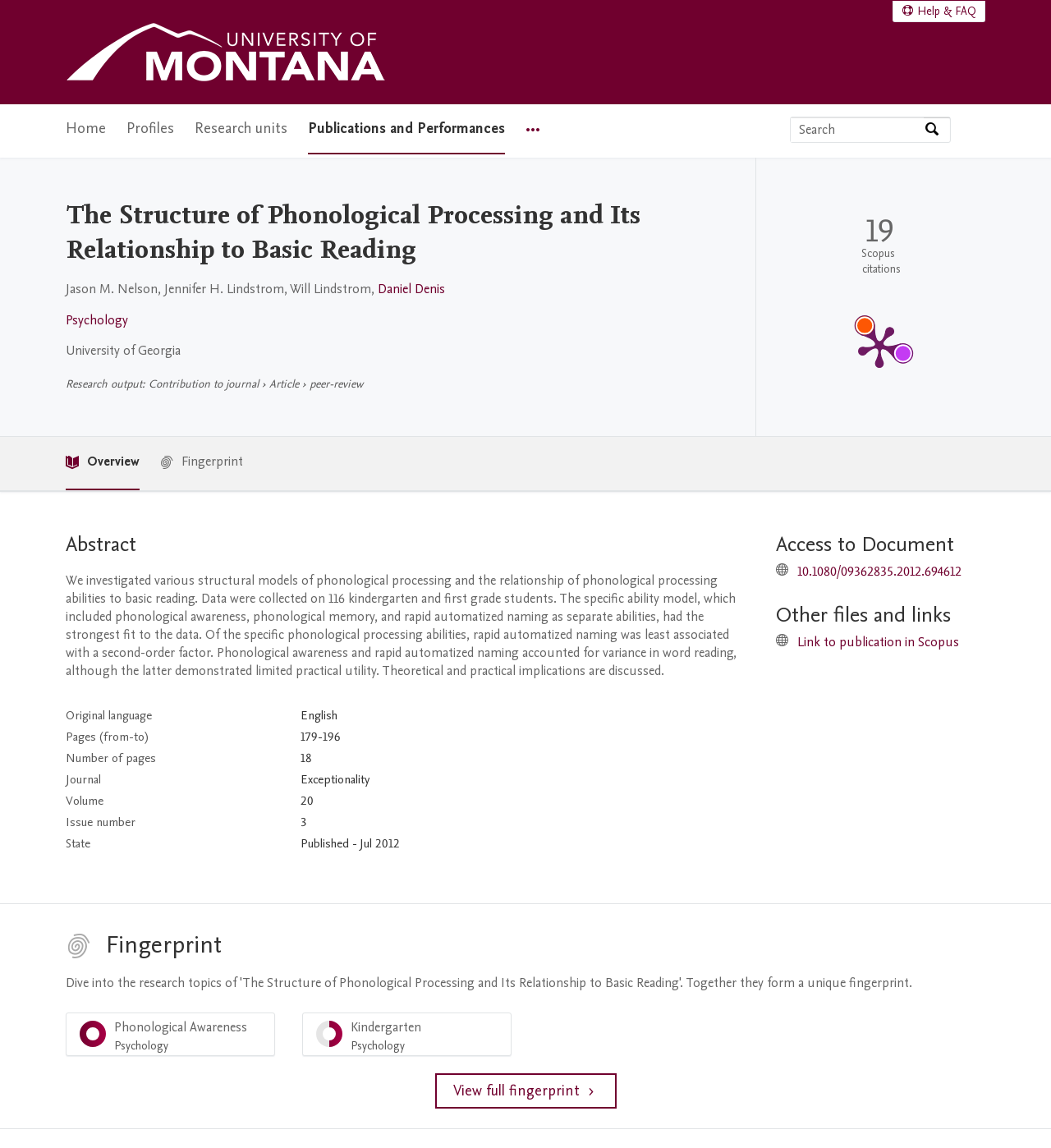Please identify the bounding box coordinates of the element's region that should be clicked to execute the following instruction: "View full fingerprint". The bounding box coordinates must be four float numbers between 0 and 1, i.e., [left, top, right, bottom].

[0.414, 0.935, 0.586, 0.966]